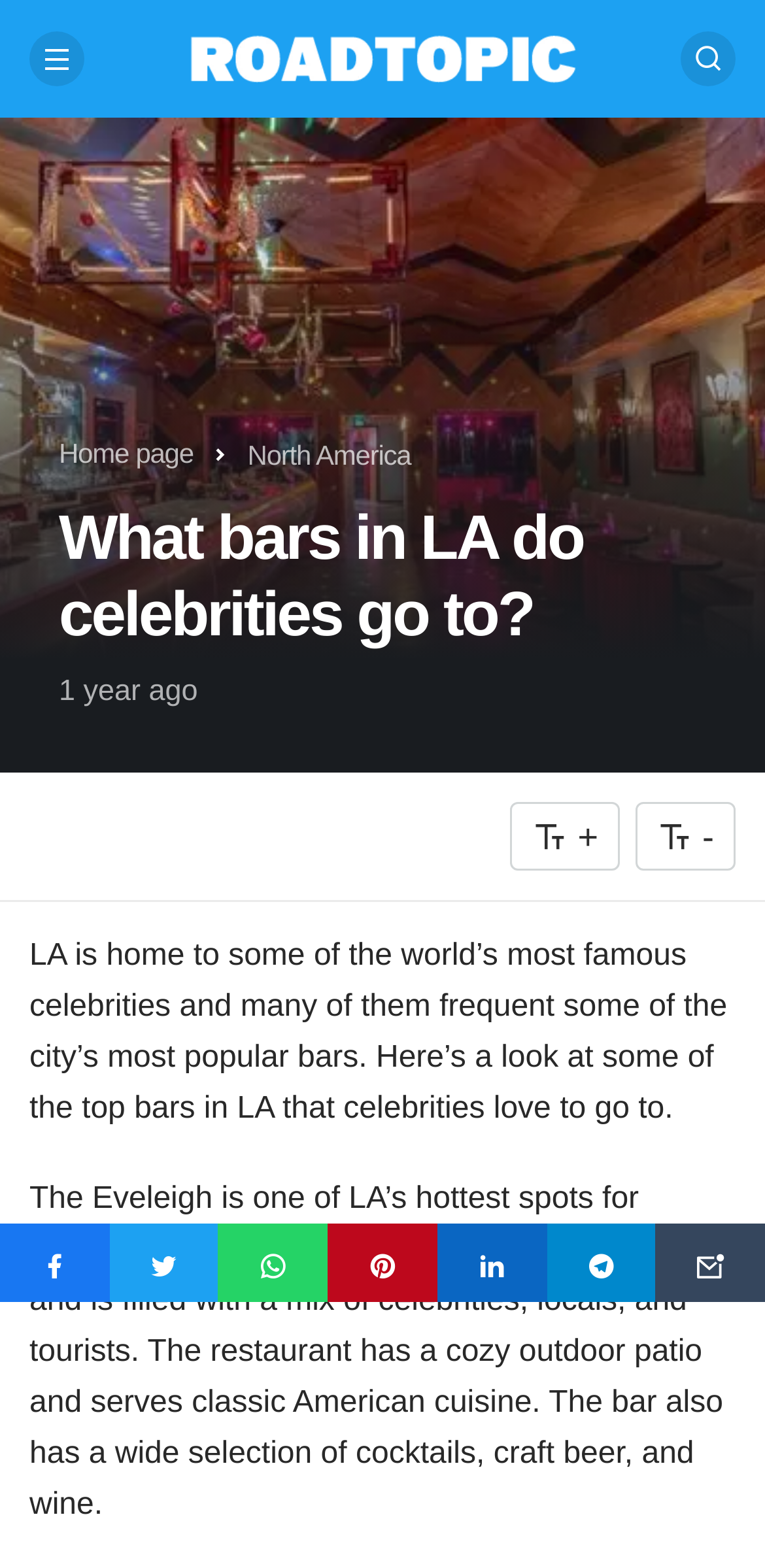Show me the bounding box coordinates of the clickable region to achieve the task as per the instruction: "Increase font size".

[0.668, 0.512, 0.81, 0.556]